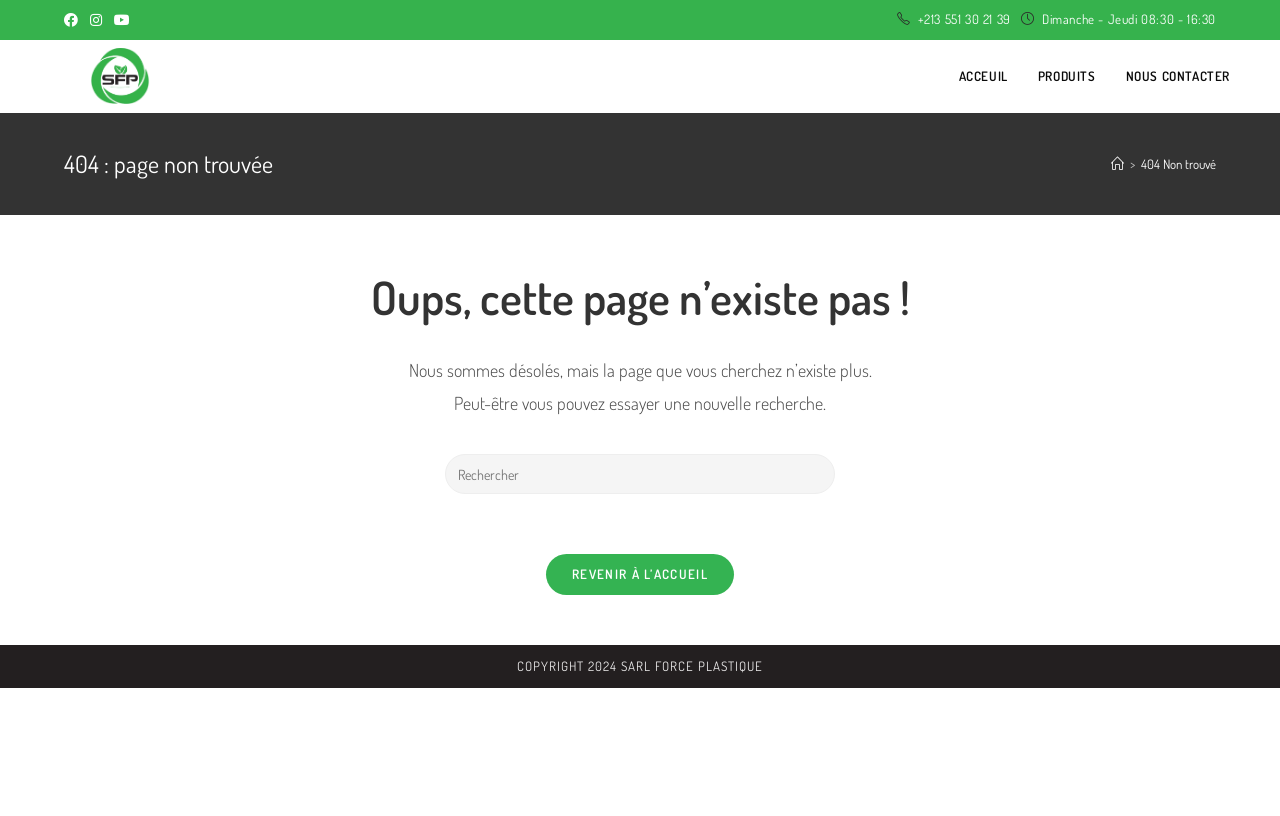Identify the bounding box coordinates for the element that needs to be clicked to fulfill this instruction: "Search on the site". Provide the coordinates in the format of four float numbers between 0 and 1: [left, top, right, bottom].

[0.348, 0.557, 0.652, 0.606]